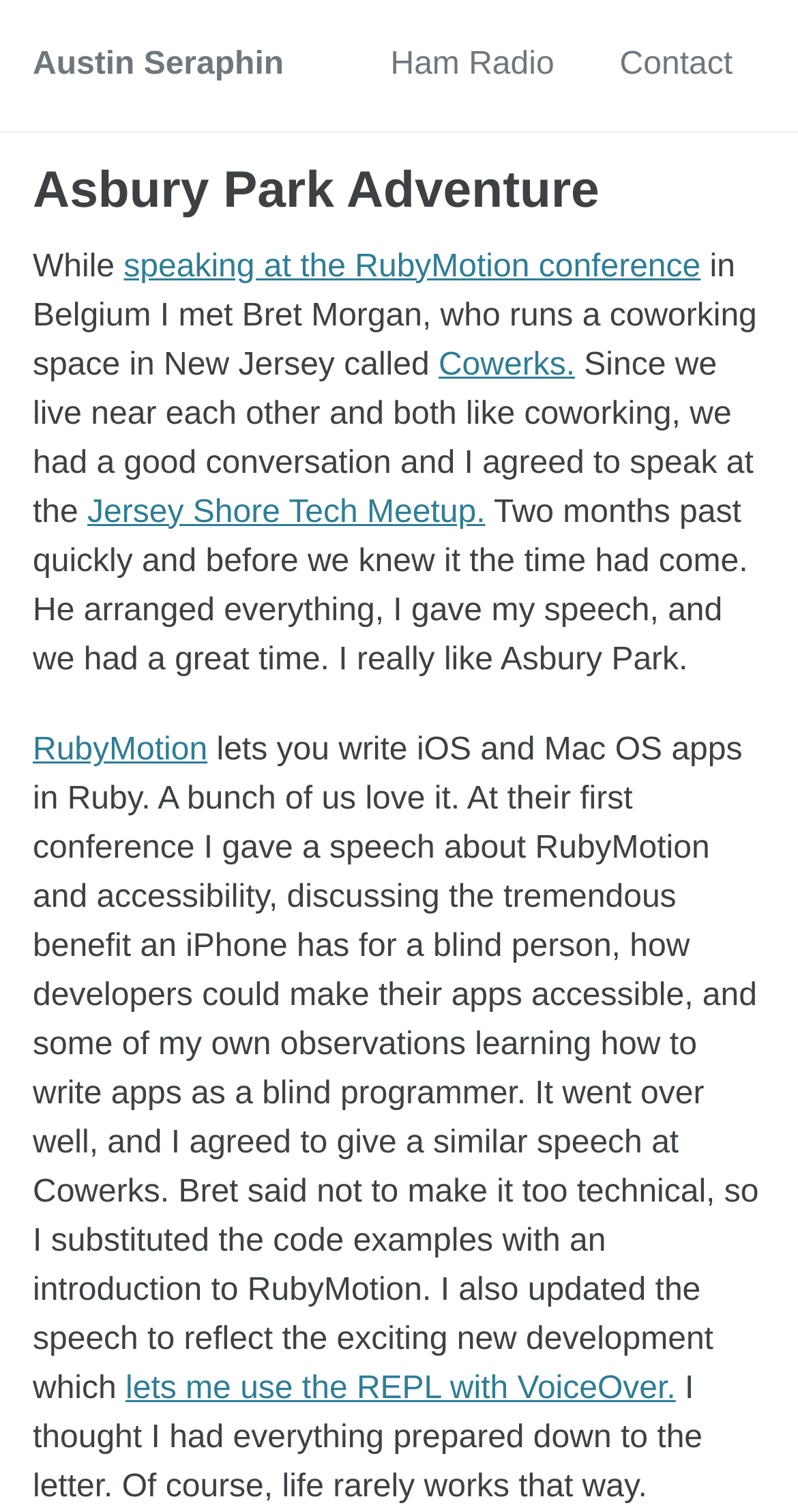Determine the bounding box coordinates for the region that must be clicked to execute the following instruction: "Click on the link to Austin Seraphin's page".

[0.041, 0.027, 0.356, 0.06]